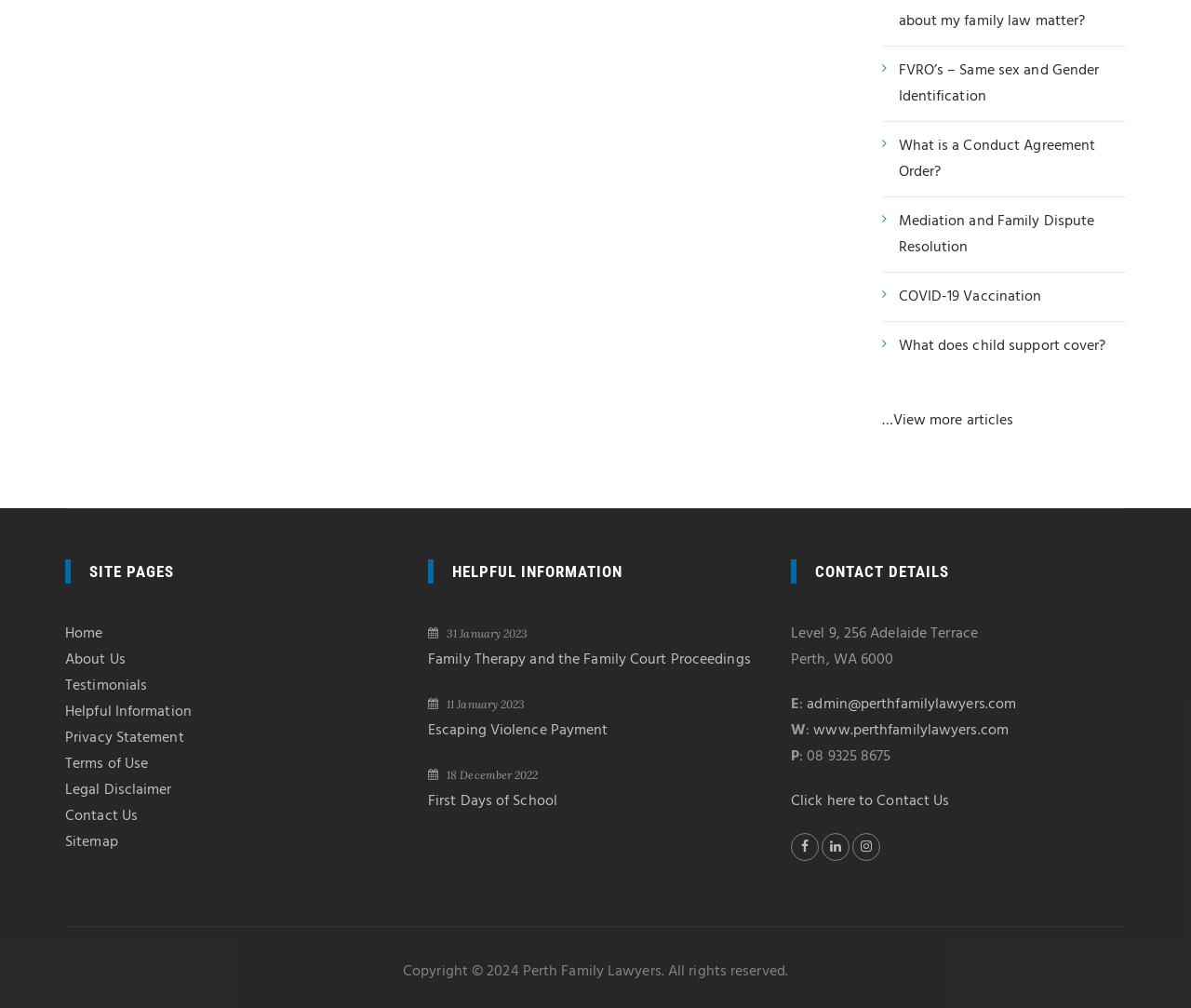Find and provide the bounding box coordinates for the UI element described with: "First Days of School".

[0.359, 0.782, 0.641, 0.808]